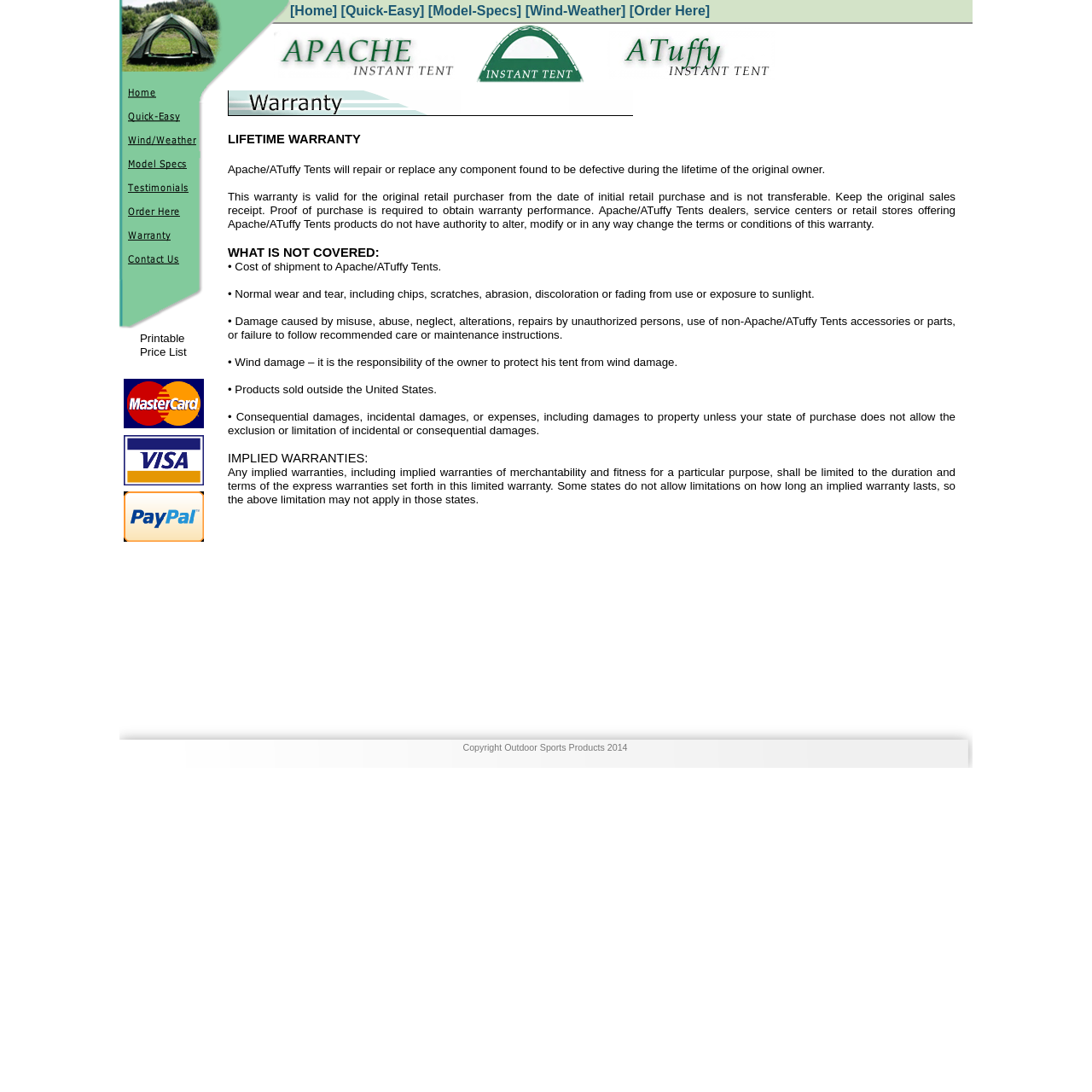What is the company name?
Please provide a single word or phrase answer based on the image.

Apache/ATuffy Tents